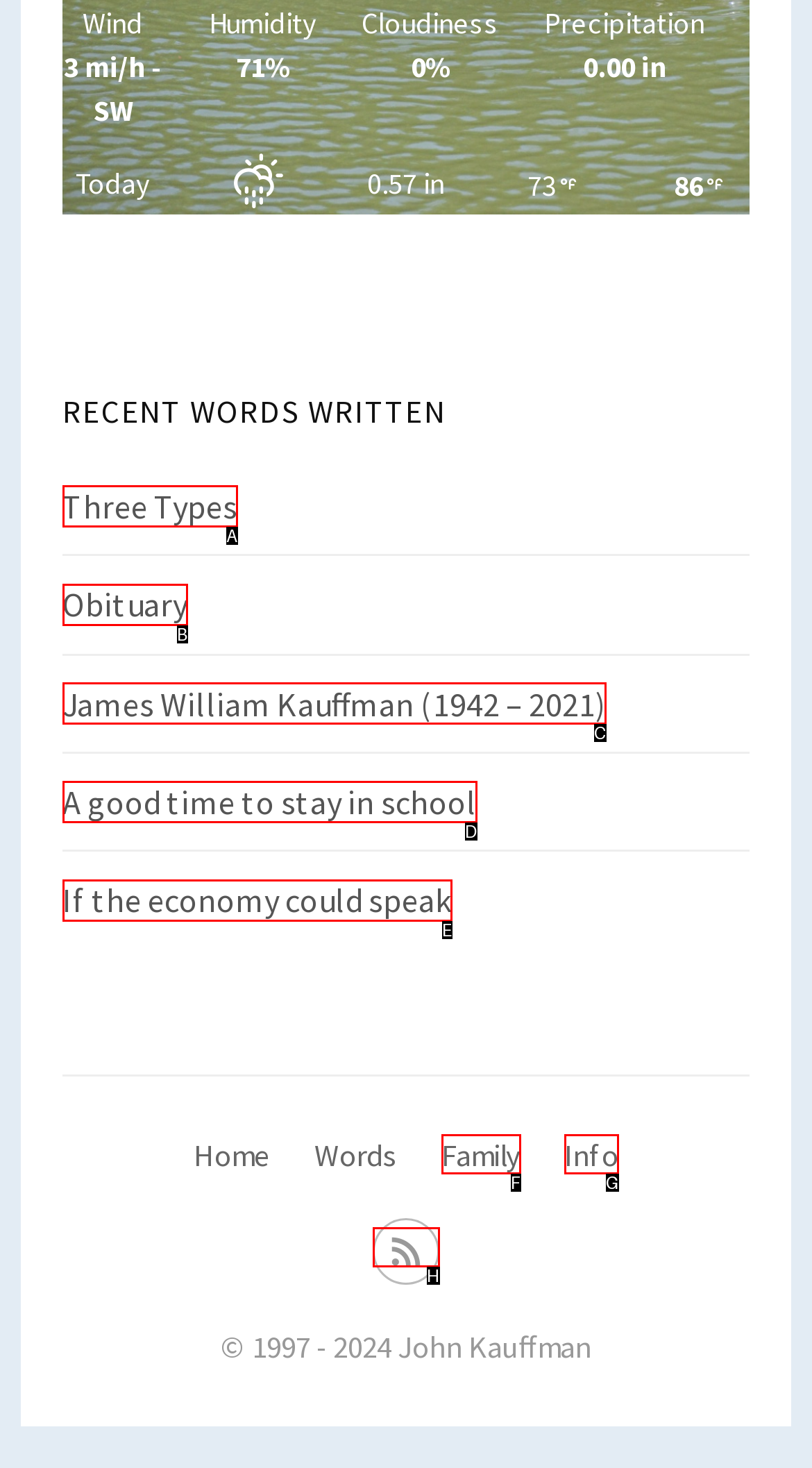Identify the HTML element that best matches the description: Three Types. Provide your answer by selecting the corresponding letter from the given options.

A